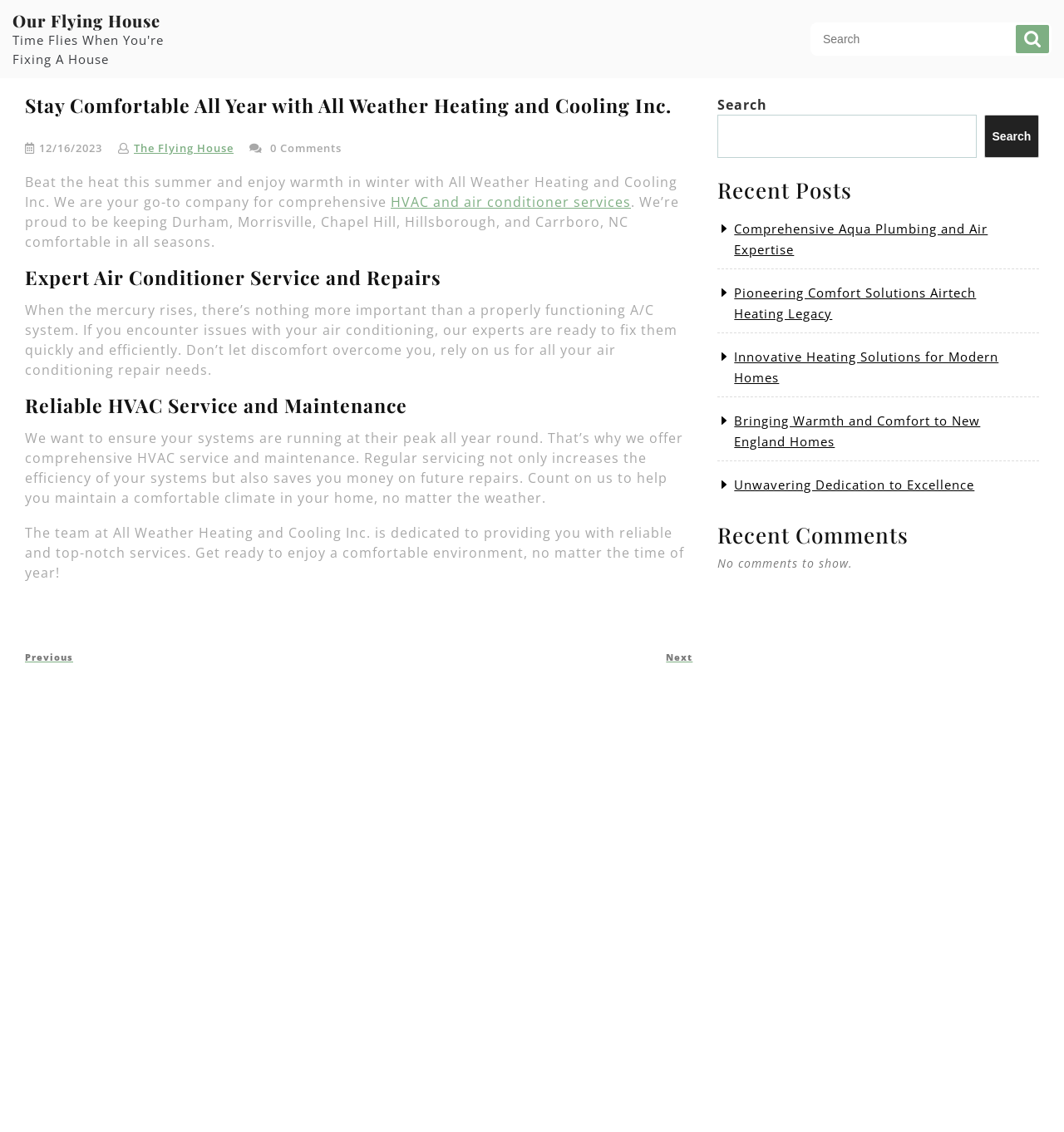Determine the bounding box coordinates for the area you should click to complete the following instruction: "Search for a recent post".

[0.674, 0.101, 0.918, 0.14]